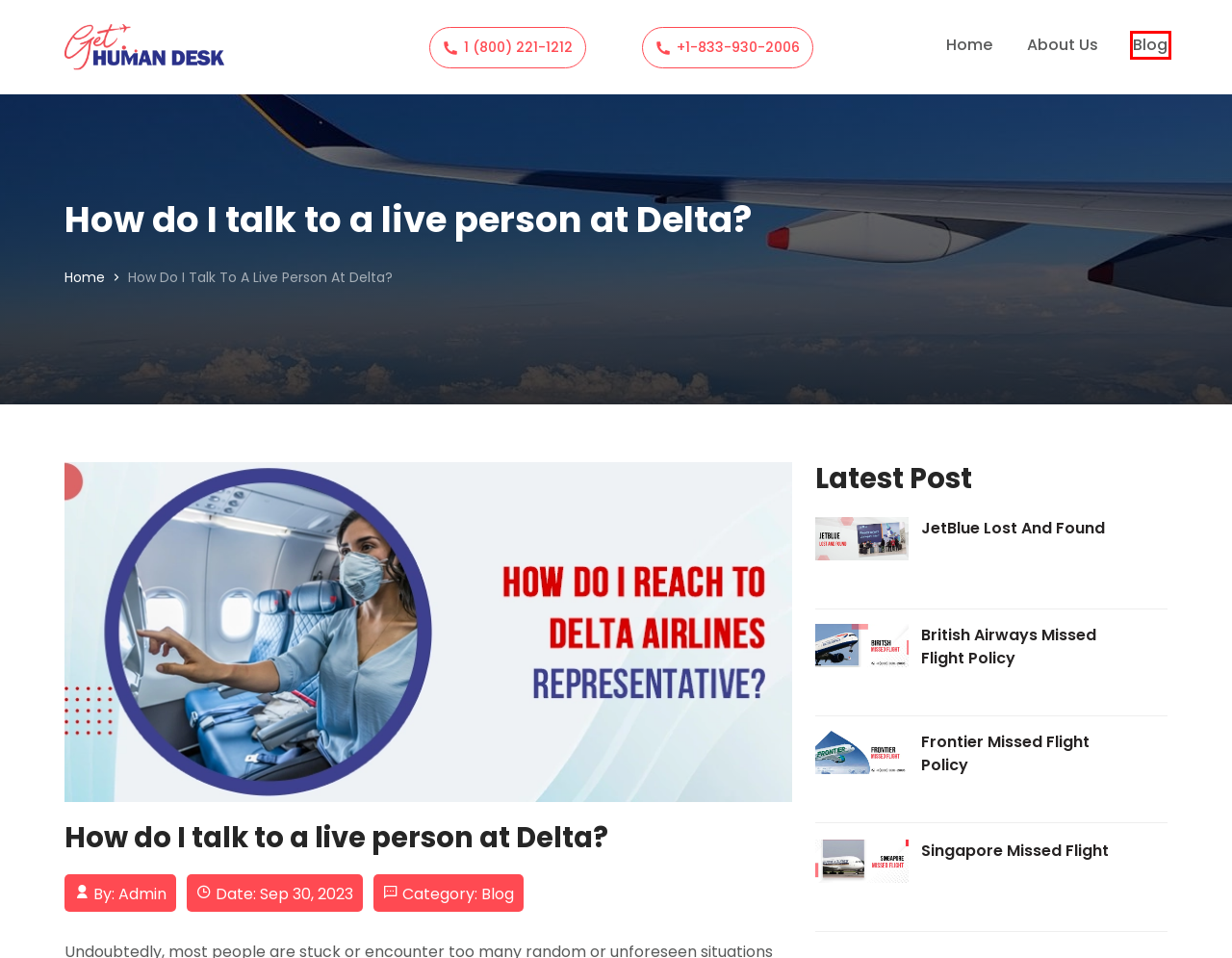After examining the screenshot of a webpage with a red bounding box, choose the most accurate webpage description that corresponds to the new page after clicking the element inside the red box. Here are the candidates:
A. About Us - Get Human Desk
B. Home - Get Human Desk
C. Blog - Get Human Desk
D. How Do I Speak to a Live Person at Turkish Airlines?
E. Singapore Airlines Missed Flight Change Policy
F. Frontier Missed Flight: What You Should Do?
G. JetBlue Airline Lost And Found Policy
H. British Airways Missed Flight Policy: Fees & Rebooking

C